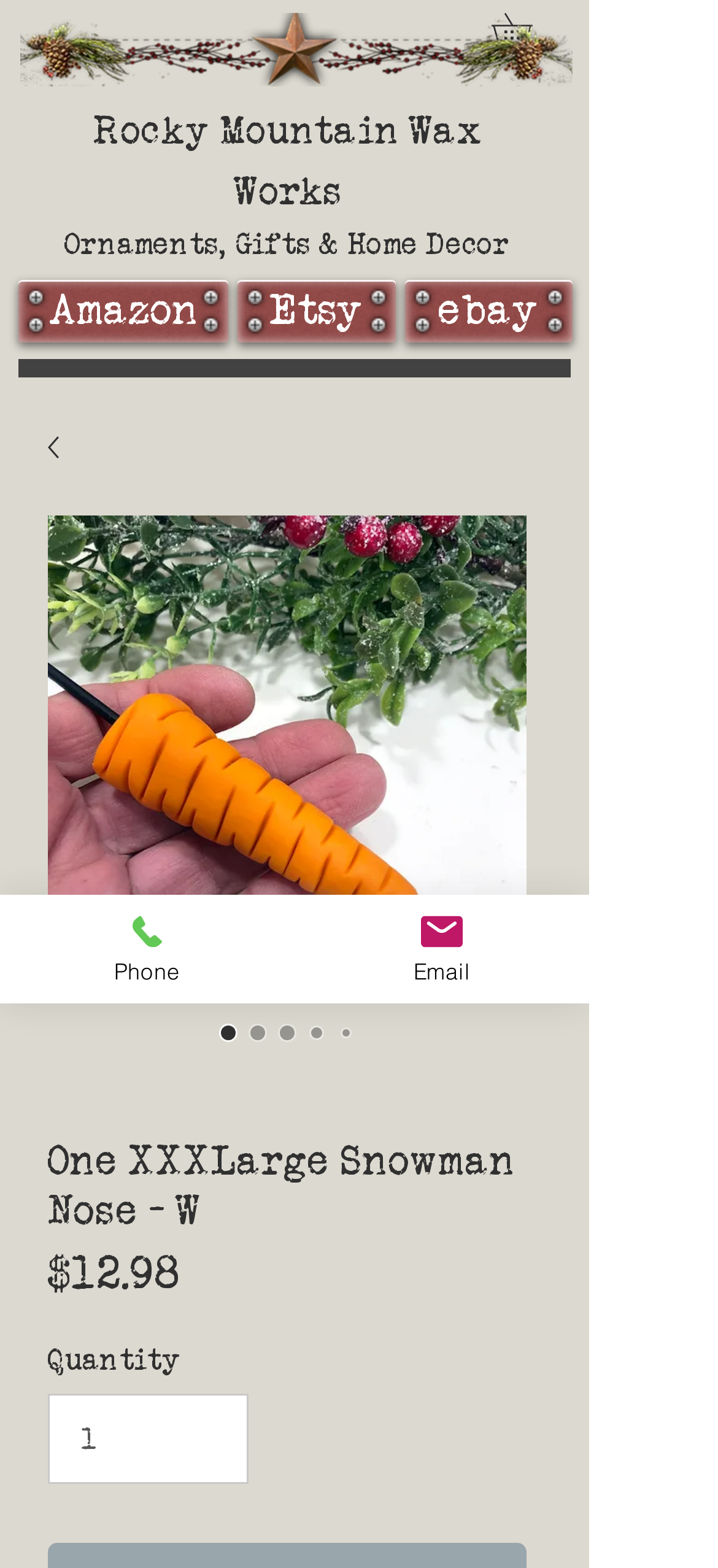Describe the webpage in detail, including text, images, and layout.

This webpage appears to be an online marketplace or e-commerce site, specifically showcasing a product called "One XXXLarge Snowman Nose - W" from Rocky Mountain Wax Works. 

At the top left corner, there is an image of the Etsy logo, accompanied by a link to the Etsy platform. Next to it, there is a heading that reads "Rocky Mountain Wax Works", which is also a link. Below this, there is another heading that says "Ornaments, Gifts & Home Decor", which is also a link.

On the top right side, there are three links to different platforms: Amazon, Etsy, and eBay. The eBay link has a dropdown menu with a product image and several radio buttons with the same product name, but different options.

The main product image is located in the middle of the page, with a heading that reads "One XXXLarge Snowman Nose - W" above it. Below the image, there is a price tag of $12.98, followed by a "Quantity" label and a spin button to select the desired quantity.

At the bottom of the page, there are two links: "Phone" and "Email", each accompanied by an image. These links are likely for contacting the seller or customer support.

Overall, the webpage is focused on showcasing a specific product and providing options for customers to purchase it.